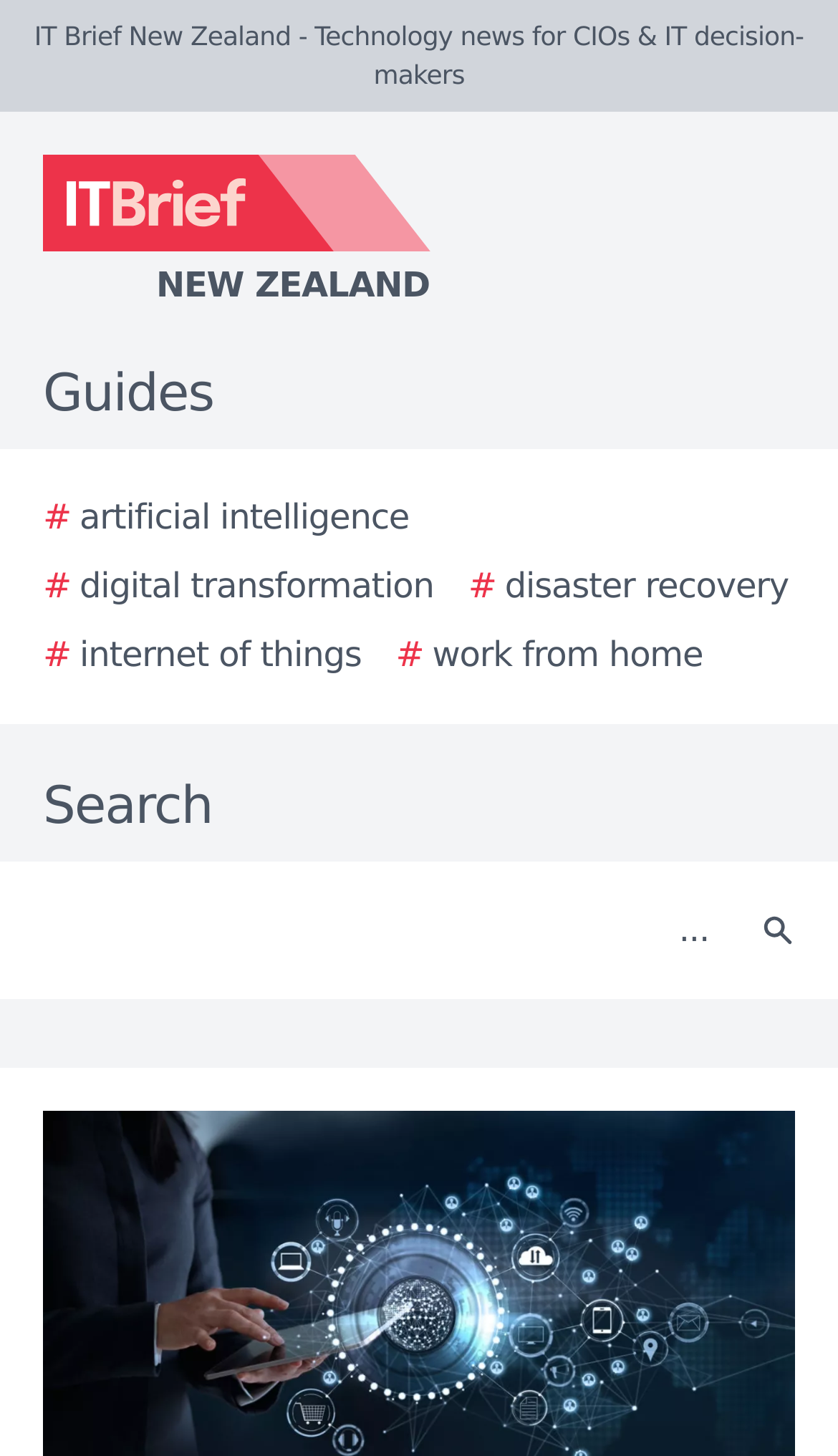Describe every aspect of the webpage in a detailed manner.

The webpage appears to be a news article or blog post from IT Brief New Zealand, a technology news website for CIOs and IT decision-makers. At the top of the page, there is a logo of IT Brief New Zealand, accompanied by the website's name in text. Below the logo, there is a horizontal menu with several links to guides and topics, including artificial intelligence, digital transformation, disaster recovery, internet of things, and work from home.

On the top-right side of the page, there is a search bar with a text box and a search button. The search button has a small icon. Below the menu and search bar, the main content of the page begins, with a title "ABBYY brings AI to Quanton’s RPA solutions". The article discusses Quanton's partnership with ABBYY to provide advanced AI-driven document processing to Kiwi businesses.

There are no images directly related to the article's content on the page, but there are icons and logos, such as the IT Brief New Zealand logo and the small icon on the search button. The overall layout of the page is organized, with clear headings and concise text.